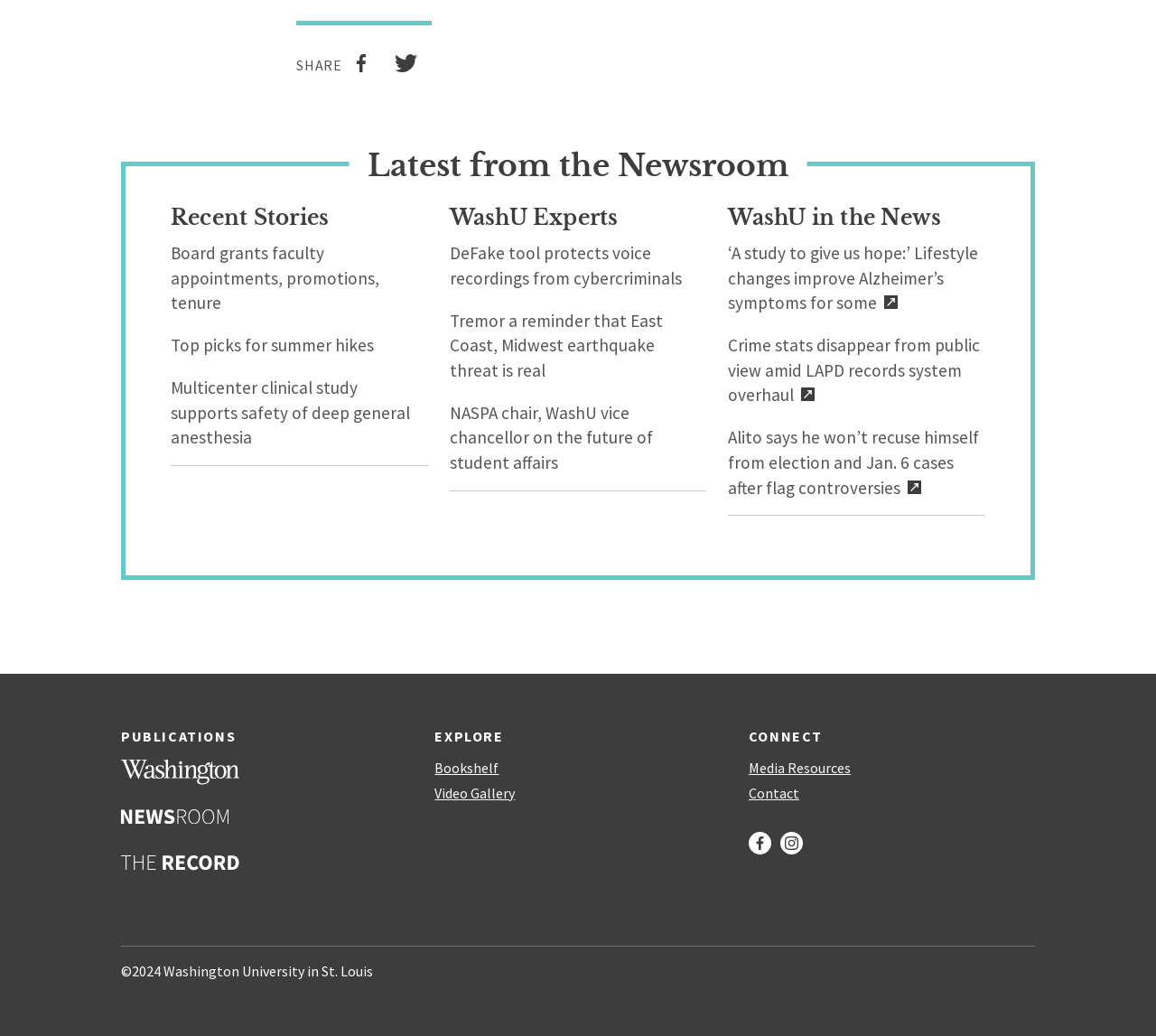Utilize the details in the image to give a detailed response to the question: How many main sections are there in the webpage?

The webpage has four main sections: Latest from the Newsroom, Recent Stories, WashU Experts, and WashU in the News, each with its own set of links and stories.